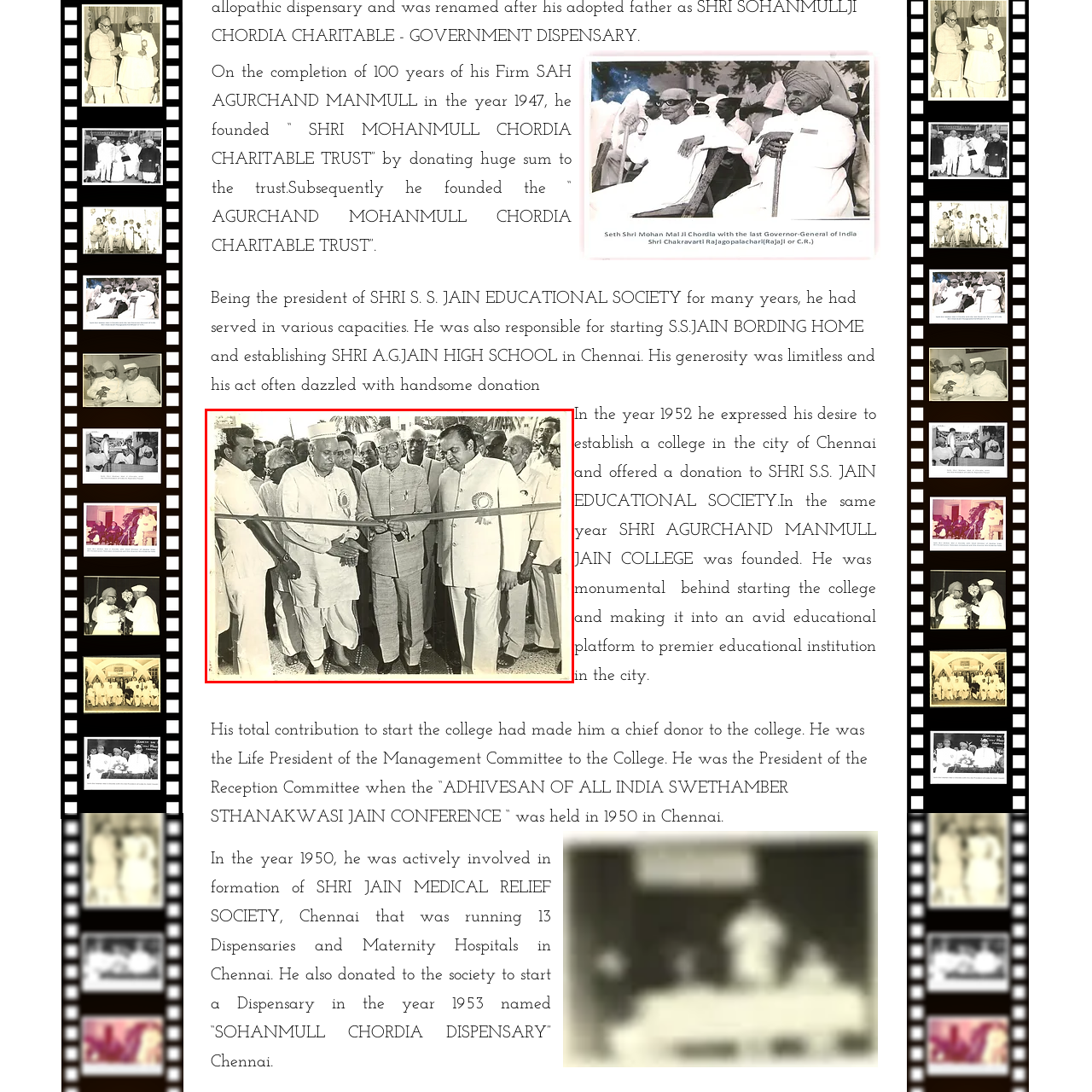Inspect the image outlined in red and answer succinctly: What is the man on the left wearing?

Traditional white outfit and cap